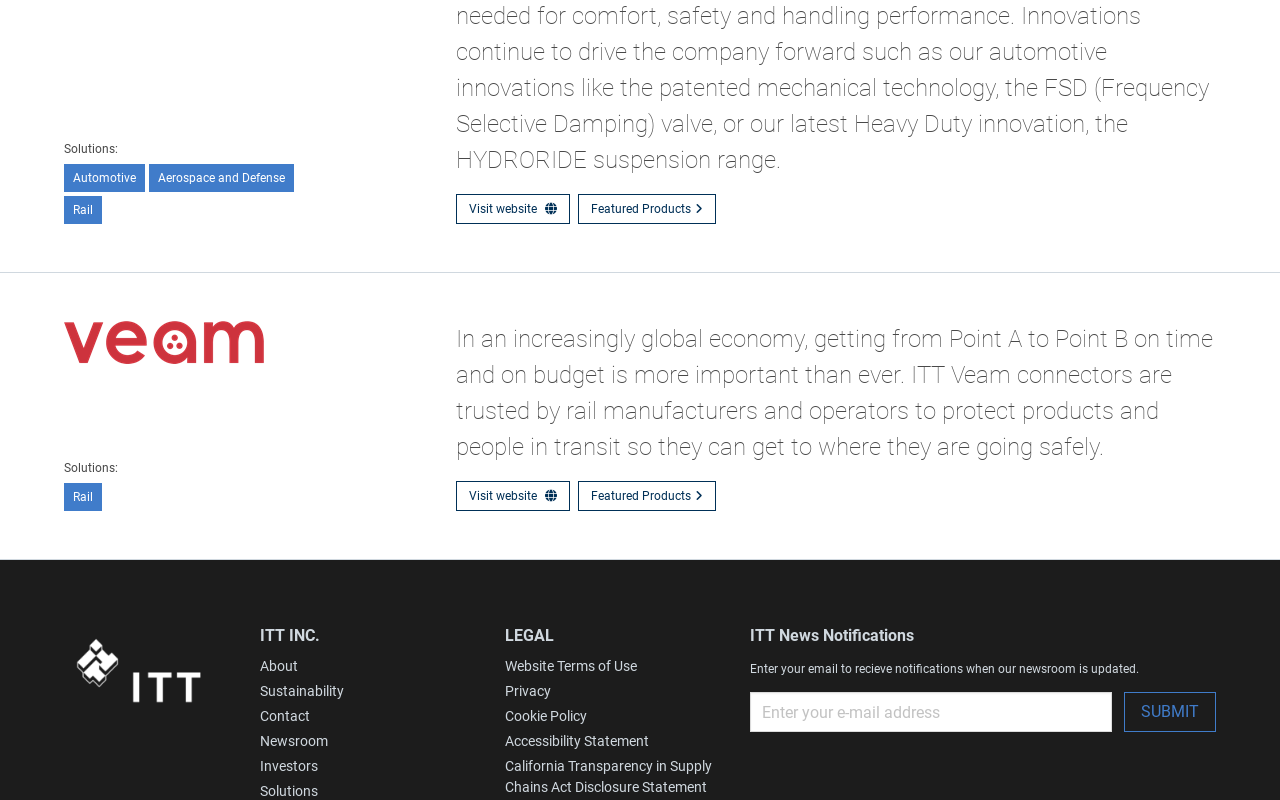Calculate the bounding box coordinates for the UI element based on the following description: "name="vm.Email" placeholder="Enter your e-mail address"". Ensure the coordinates are four float numbers between 0 and 1, i.e., [left, top, right, bottom].

[0.586, 0.865, 0.869, 0.915]